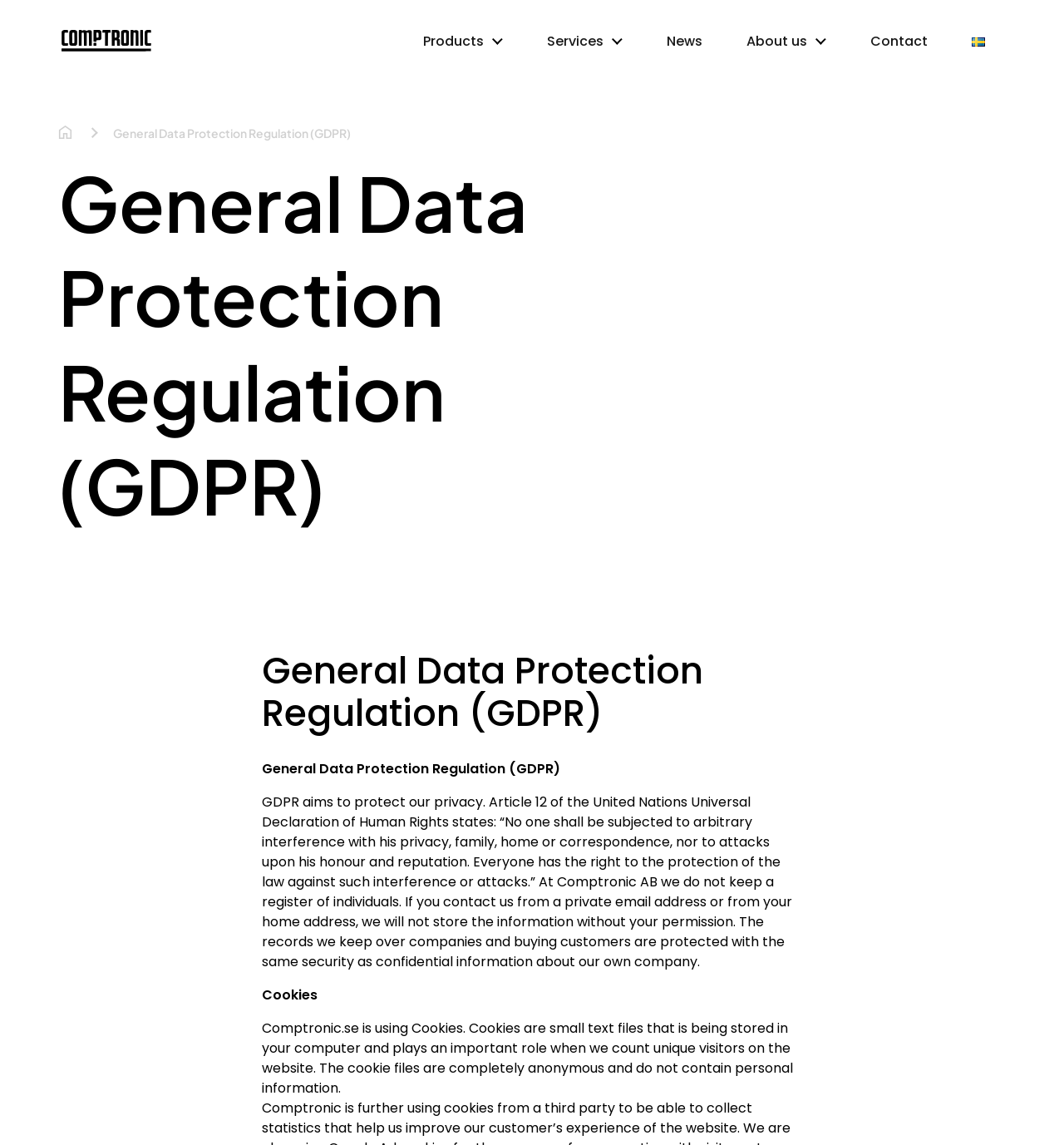Use the information in the screenshot to answer the question comprehensively: What are cookies used for on this website?

According to the webpage, cookies are small text files stored in the user's computer, and they play an important role in counting unique visitors on the website. The cookie files are completely anonymous and do not contain personal information.